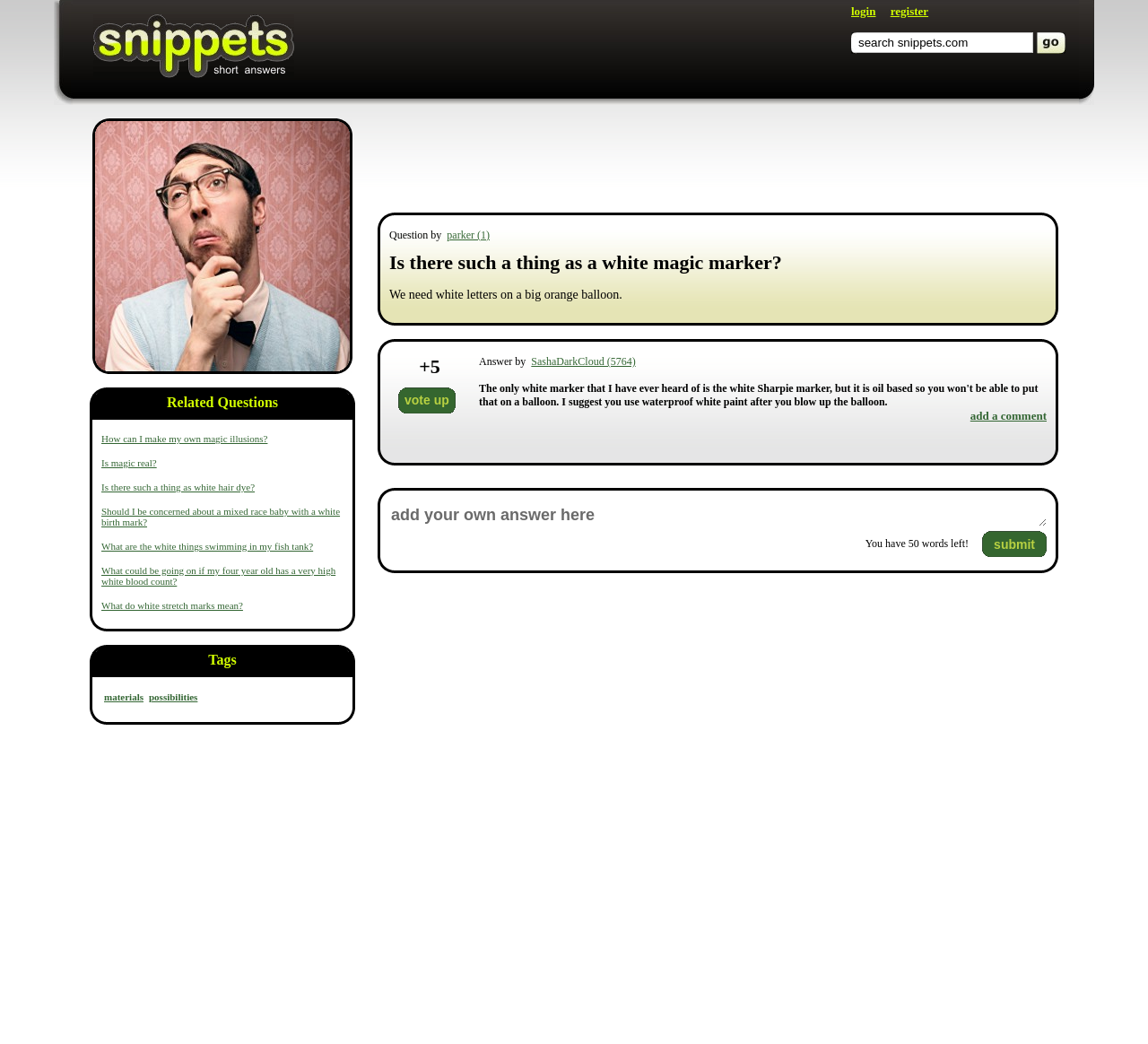Extract the primary headline from the webpage and present its text.

Is there such a thing as a white magic marker?